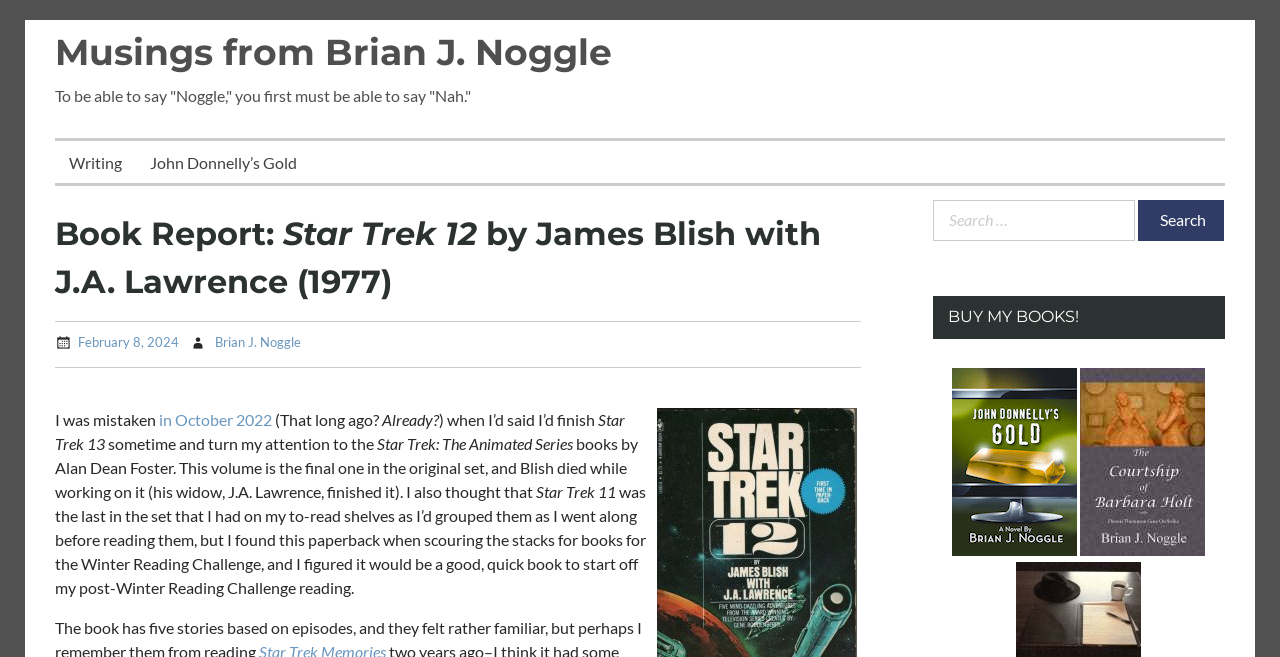Find and specify the bounding box coordinates that correspond to the clickable region for the instruction: "Click on the 'Musings from Brian J. Noggle' link".

[0.043, 0.046, 0.478, 0.113]